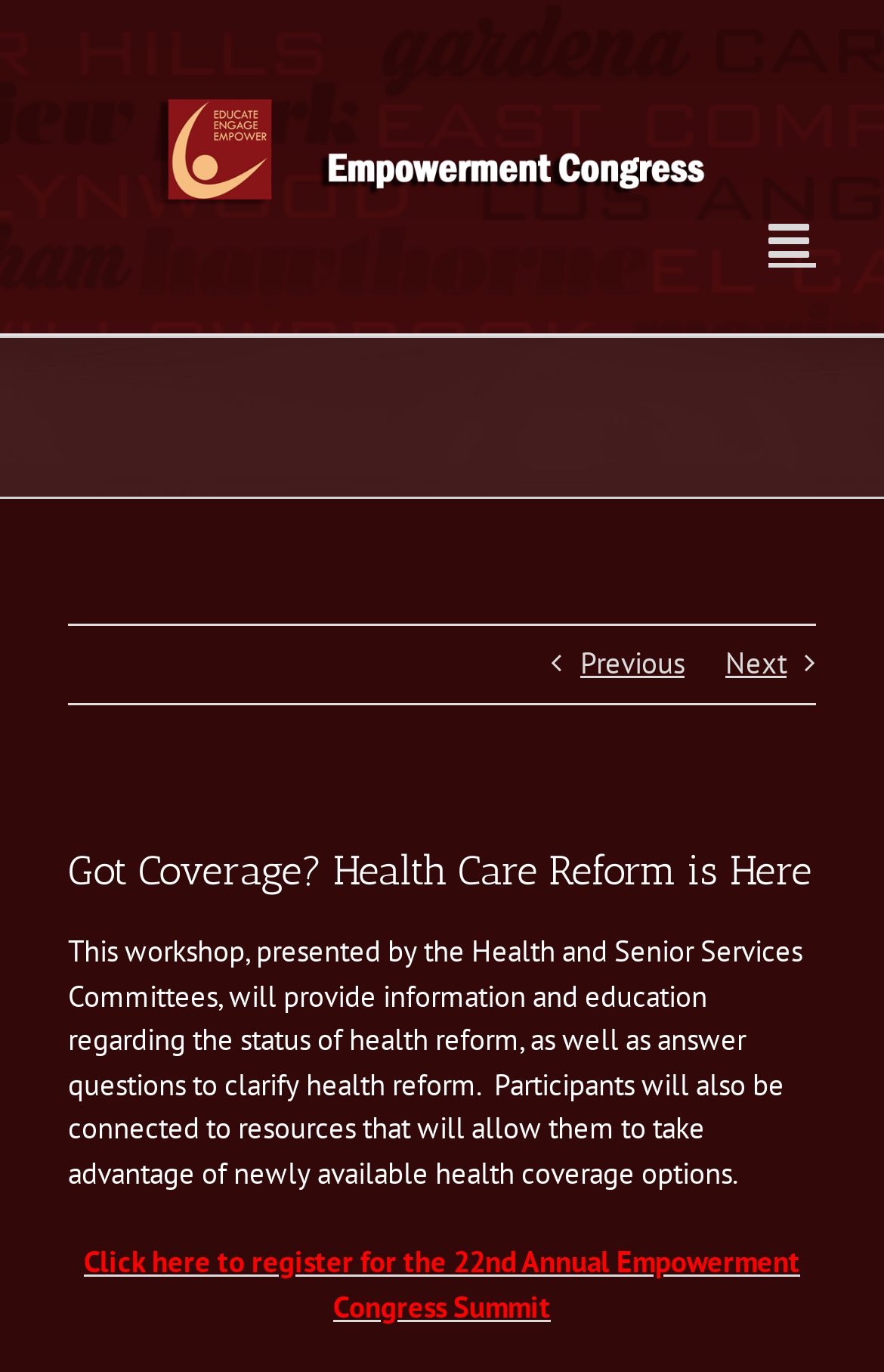What is the purpose of the workshop?
Utilize the information in the image to give a detailed answer to the question.

The StaticText element with the description 'This workshop, presented by the Health and Senior Services Committees, will provide information and education regarding the status of health reform, as well as answer questions to clarify health reform.' suggests that the purpose of the workshop is to provide information and education on health reform.